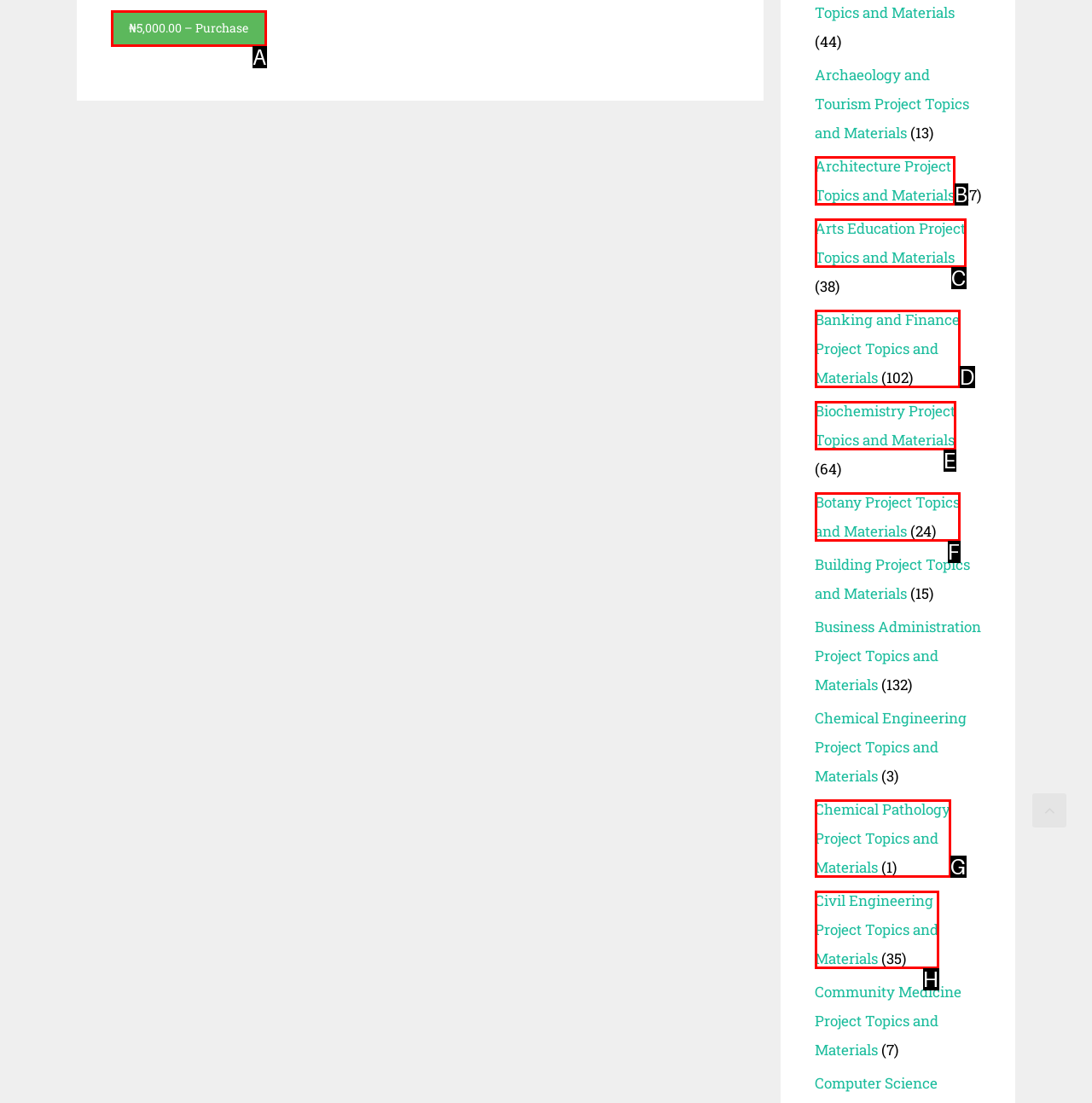Using the provided description: ₦5,000.00 – Purchase, select the HTML element that corresponds to it. Indicate your choice with the option's letter.

A